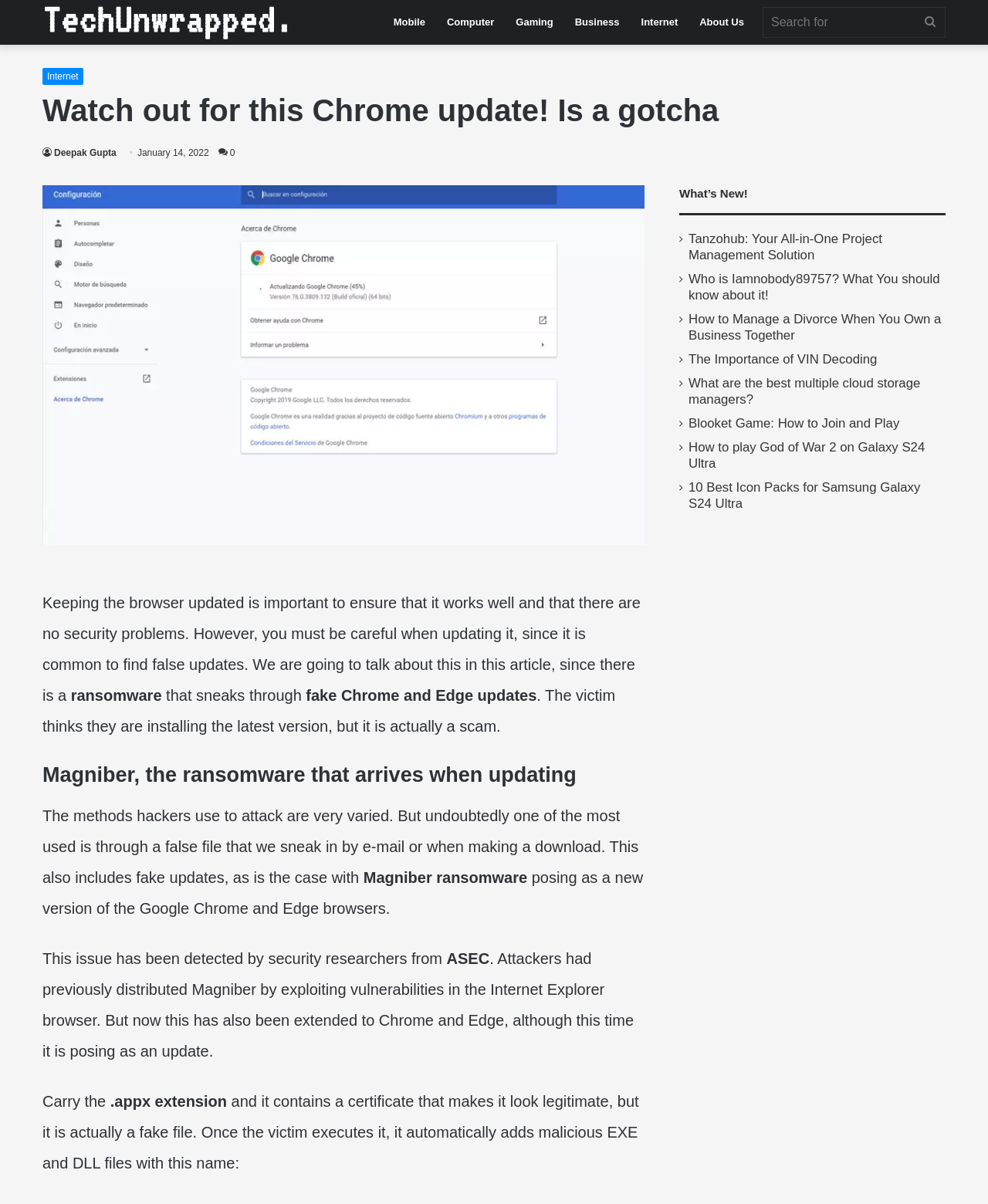Utilize the details in the image to give a detailed response to the question: What type of malware is discussed in the article?

The article discusses a type of malware called ransomware, specifically Magniber, which is distributed through fake updates of Google Chrome and Edge browsers.